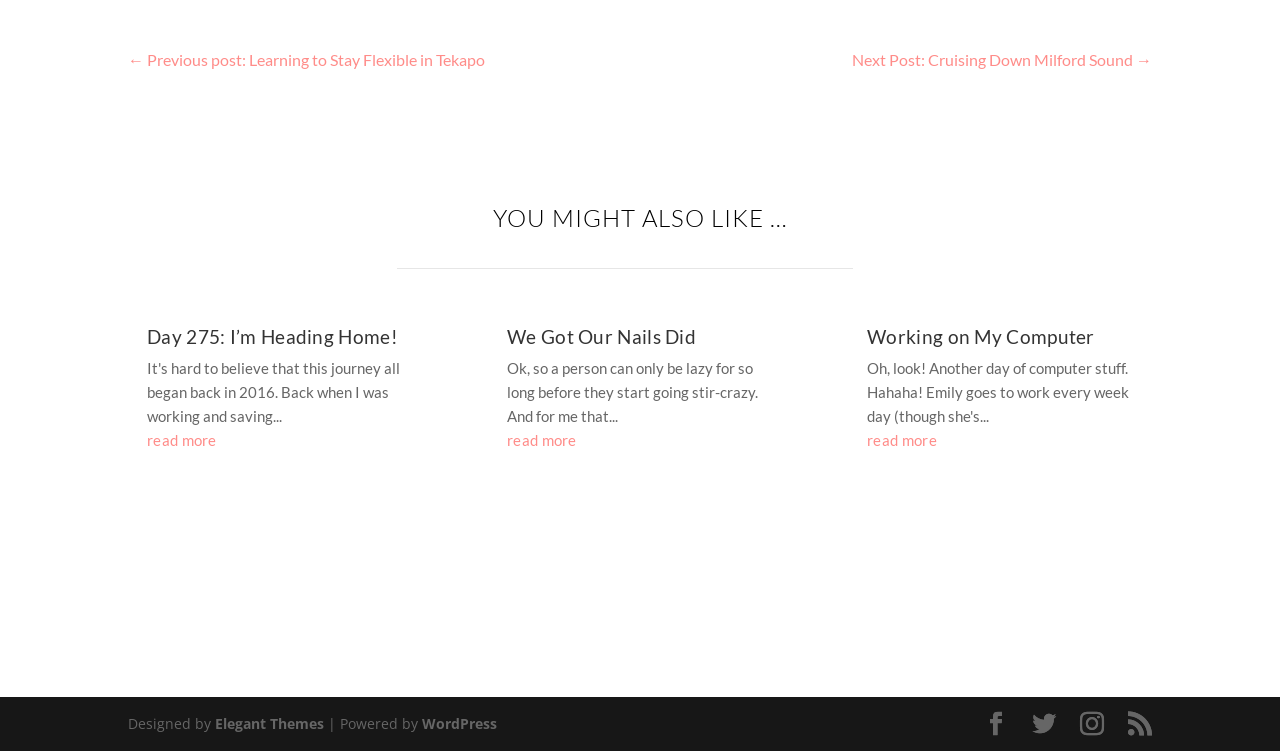Given the description Day 275: I’m Heading Home!, predict the bounding box coordinates of the UI element. Ensure the coordinates are in the format (top-left x, top-left y, bottom-right x, bottom-right y) and all values are between 0 and 1.

[0.115, 0.433, 0.311, 0.464]